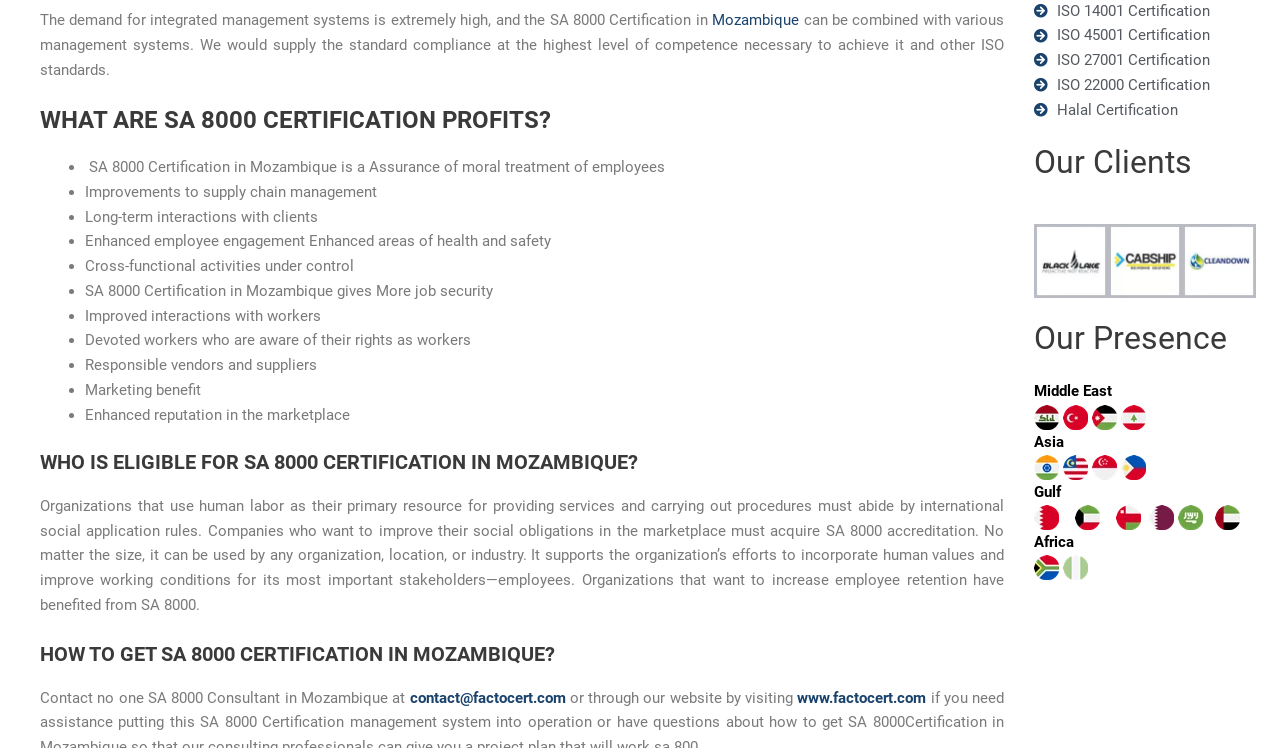Refer to the screenshot and give an in-depth answer to this question: Who is eligible for SA 8000 Certification in Mozambique?

According to the webpage, organizations that use human labor as their primary resource for providing services and carrying out procedures must abide by international social application rules. It is mentioned that no matter the size, it can be used by any organization, location, or industry.